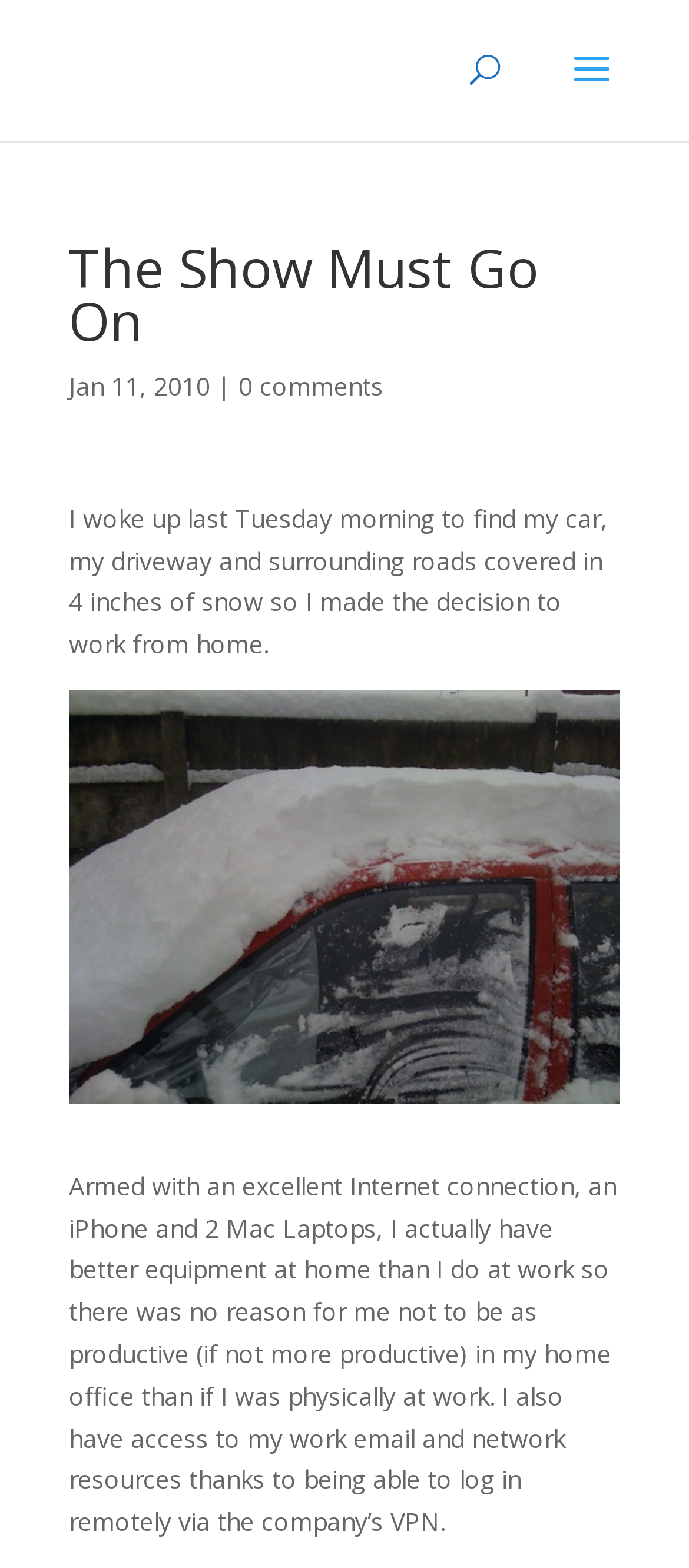Generate a detailed explanation of the webpage's features and information.

The webpage appears to be a blog post titled "The Show Must Go On" by Mike Thomas, who provides IT training and business solutions. At the top of the page, there is a search bar that spans about half of the page's width. Below the search bar, the title "The Show Must Go On" is prominently displayed in a heading. 

To the right of the title, there is a date "Jan 11, 2010" followed by a vertical line and a link that reads "0 comments". 

Below the title and date section, there is a block of text that describes the author's experience of working from home on a snowy day. The text is divided into two paragraphs, with the first paragraph describing the author's decision to work from home due to the snow and the second paragraph detailing the author's ability to be productive at home with the help of technology.

Above the second paragraph, there is an image that takes up about half of the page's width. The image is not described, but it likely illustrates the author's home office setup or the snowy scene outside.